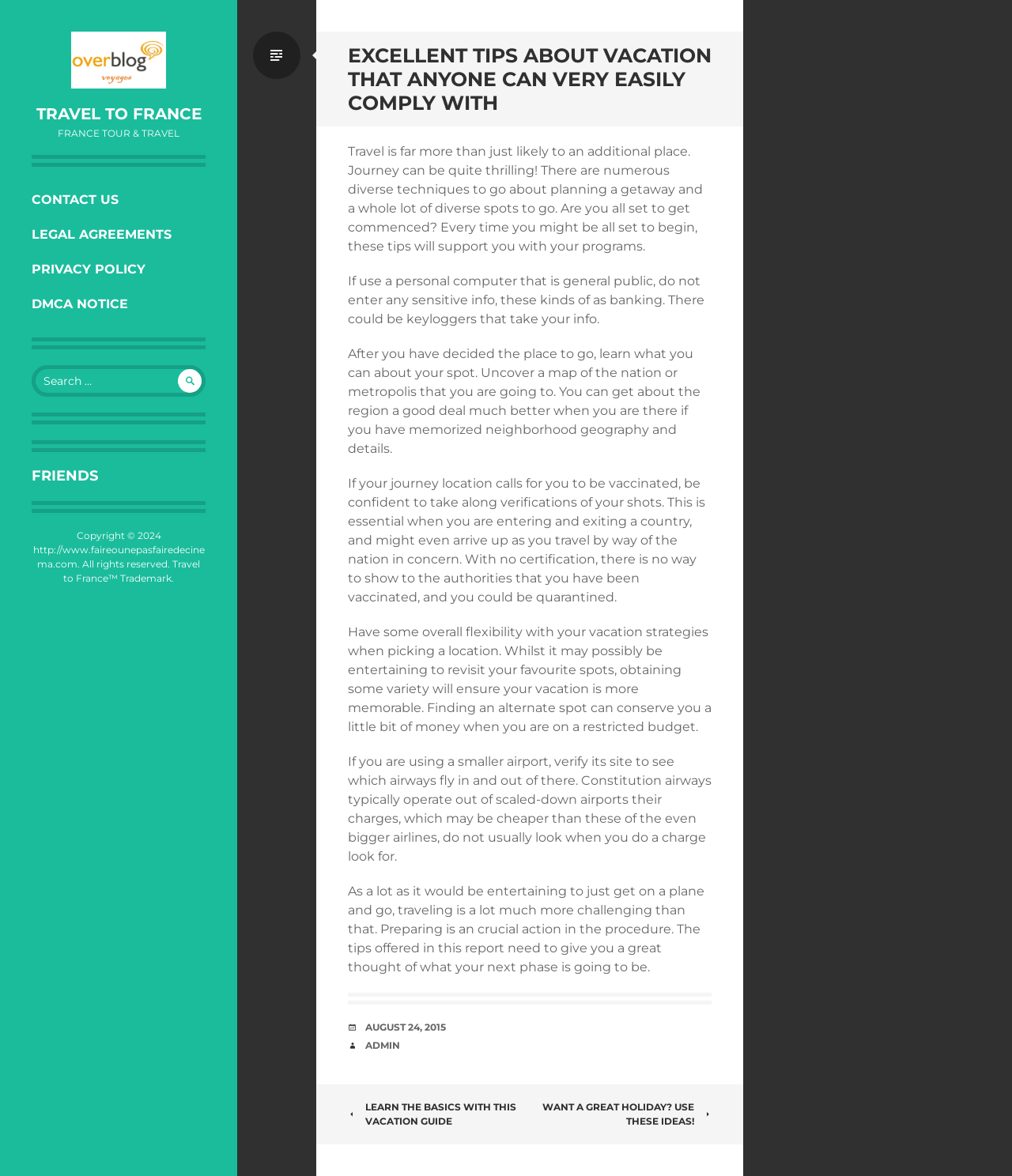Determine the bounding box coordinates of the area to click in order to meet this instruction: "Contact us".

[0.0, 0.156, 0.234, 0.185]